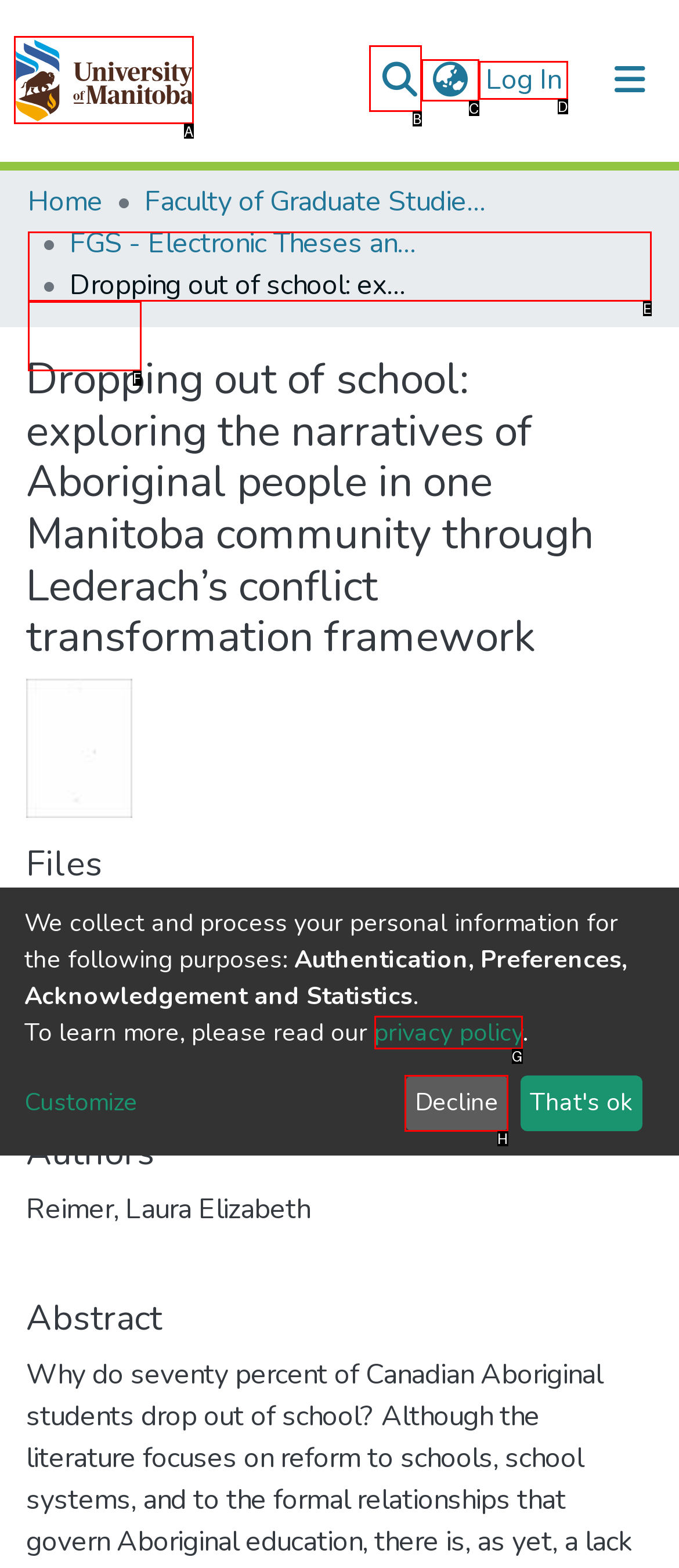Choose the letter of the option that needs to be clicked to perform the task: View the repository logo. Answer with the letter.

A